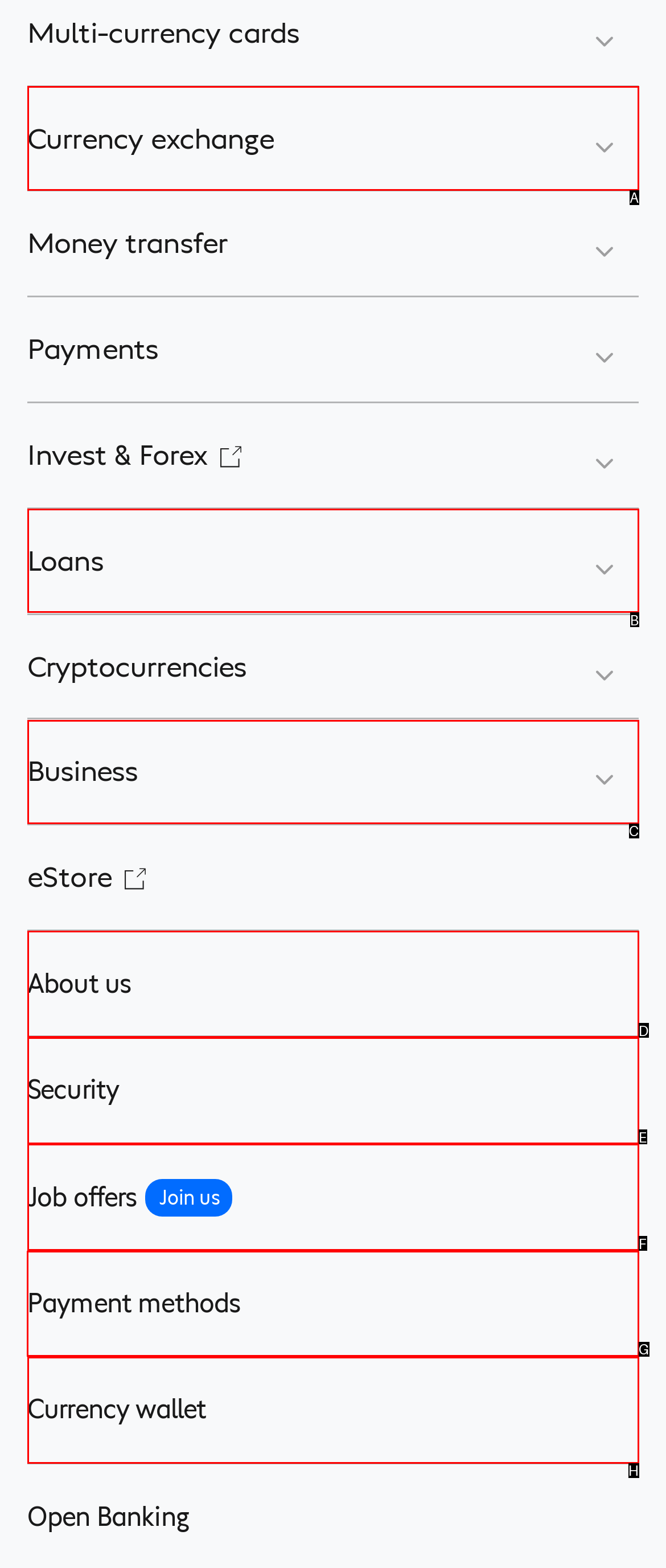Select the letter of the UI element that matches this task: View Payment methods
Provide the answer as the letter of the correct choice.

G